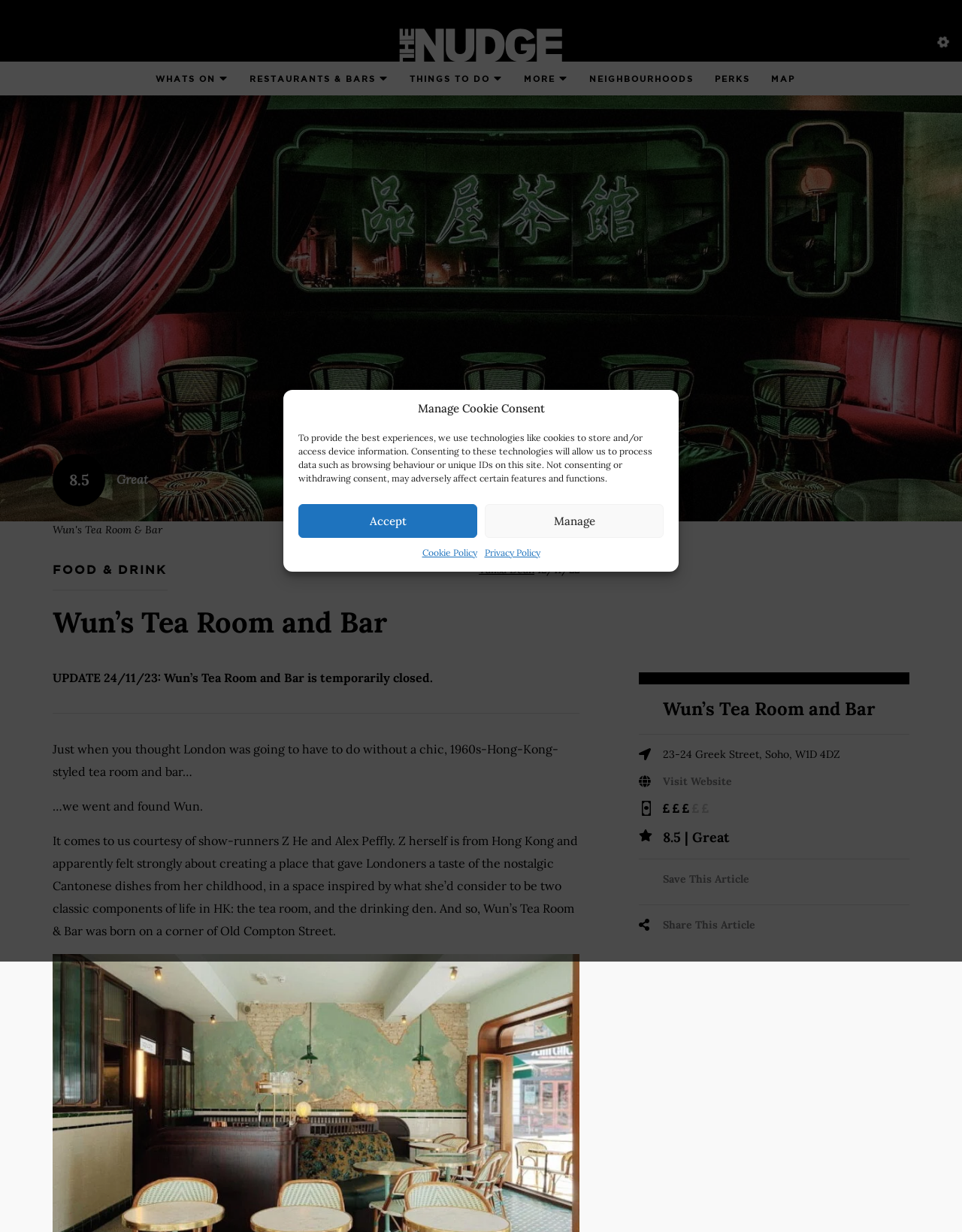From the given element description: "Map", find the bounding box for the UI element. Provide the coordinates as four float numbers between 0 and 1, in the order [left, top, right, bottom].

[0.796, 0.055, 0.831, 0.072]